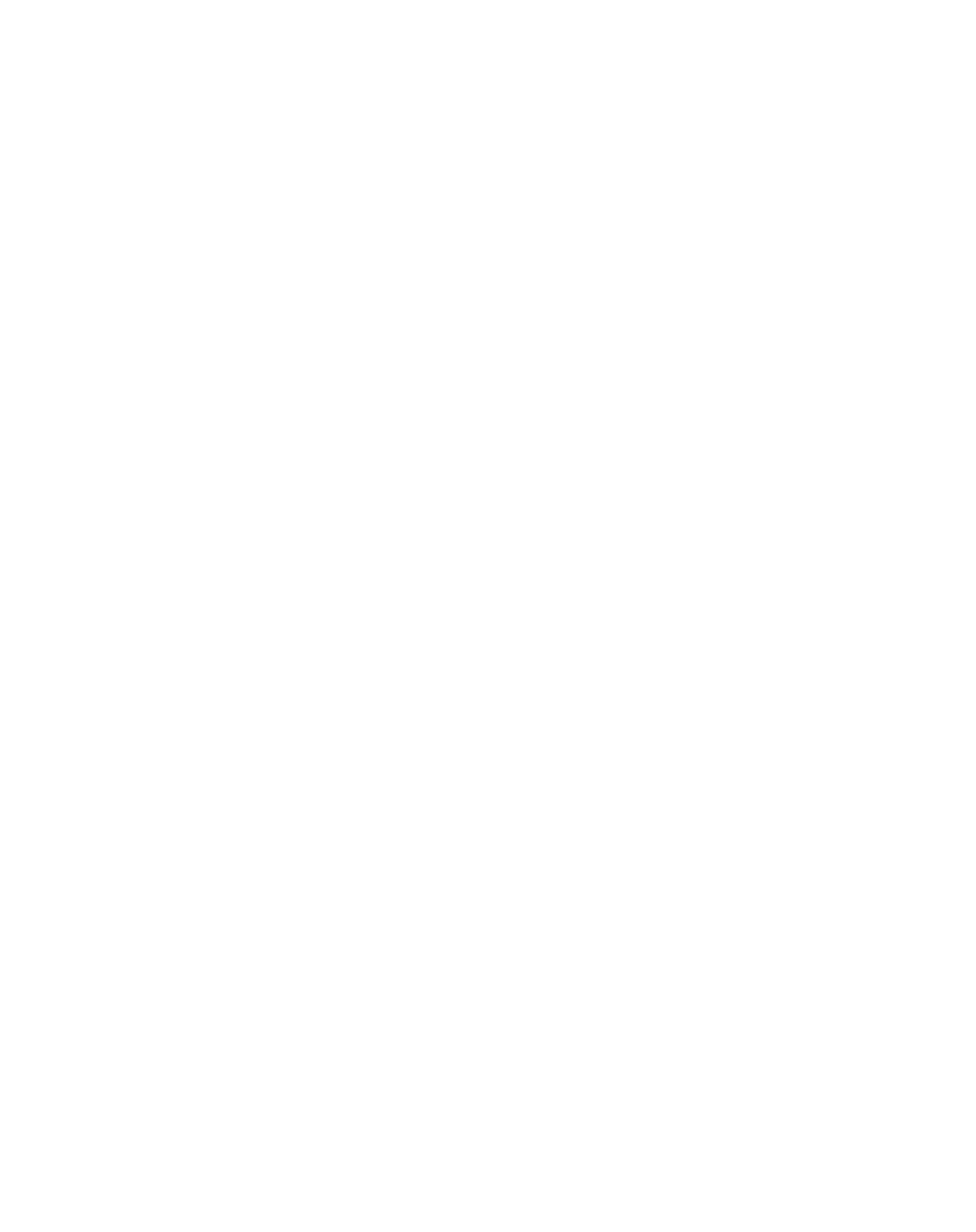Please find the bounding box coordinates of the clickable region needed to complete the following instruction: "Click the SECURITY SERVICE link". The bounding box coordinates must consist of four float numbers between 0 and 1, i.e., [left, top, right, bottom].

None